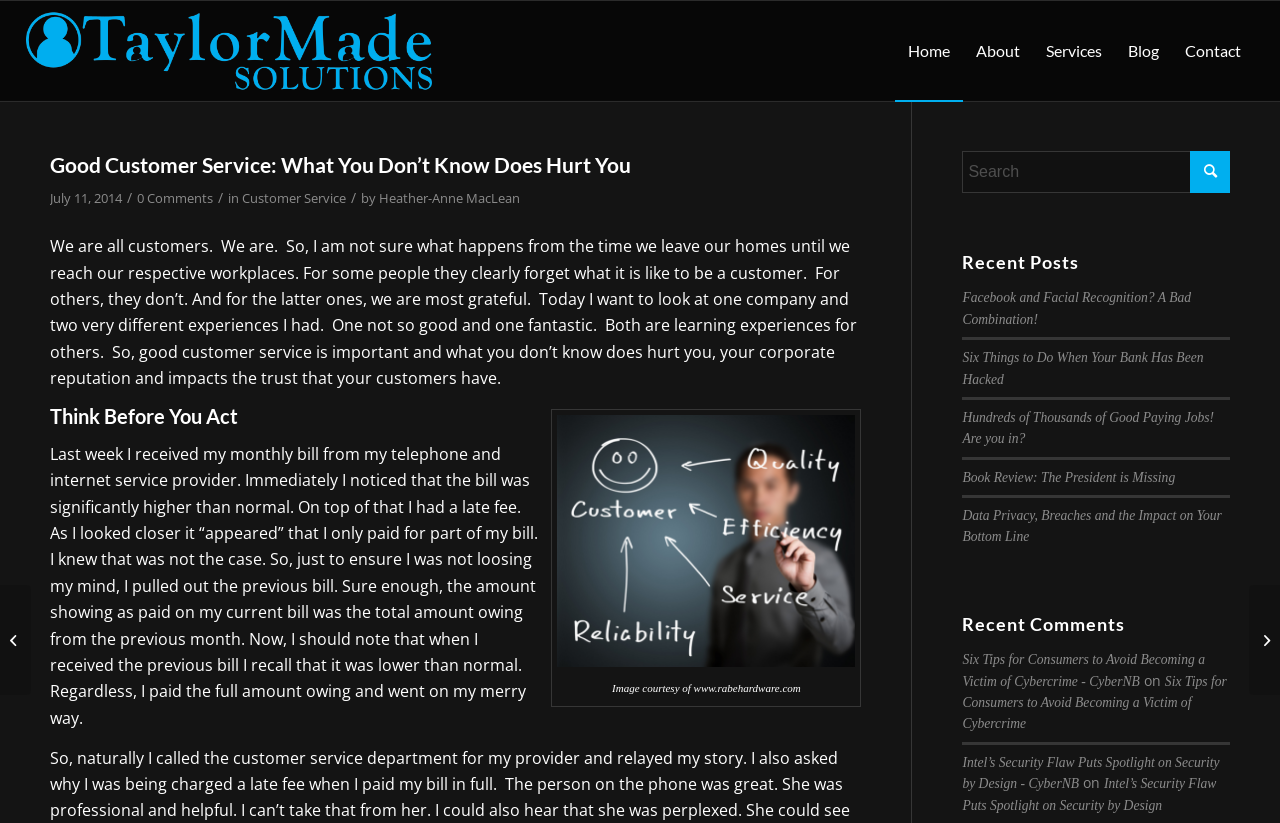Determine the bounding box coordinates of the element's region needed to click to follow the instruction: "View recent posts". Provide these coordinates as four float numbers between 0 and 1, formatted as [left, top, right, bottom].

[0.752, 0.307, 0.961, 0.331]